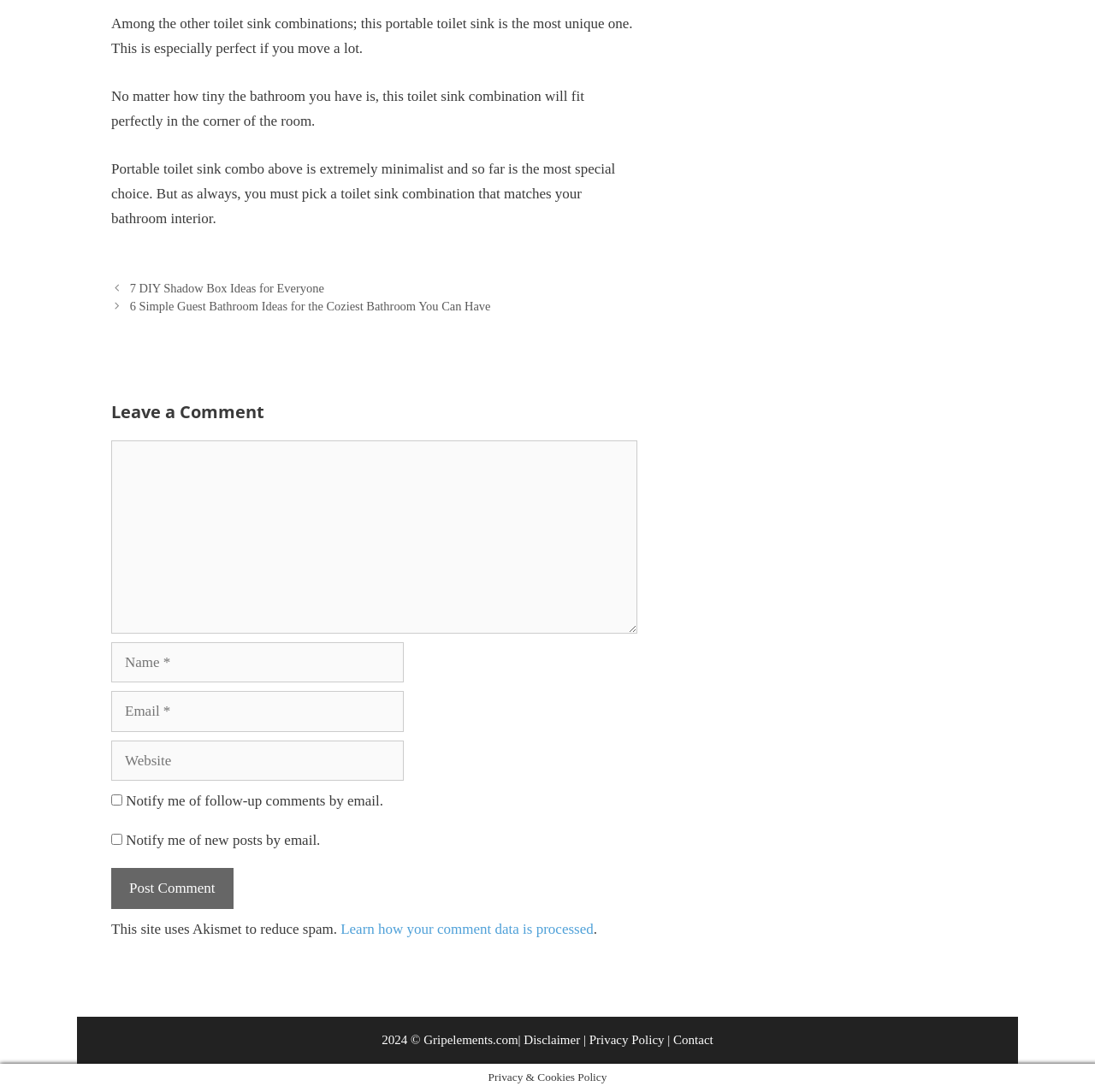Please determine the bounding box coordinates for the UI element described here. Use the format (top-left x, top-left y, bottom-right x, bottom-right y) with values bounded between 0 and 1: parent_node: Comment name="email" placeholder="Email *"

[0.102, 0.633, 0.369, 0.67]